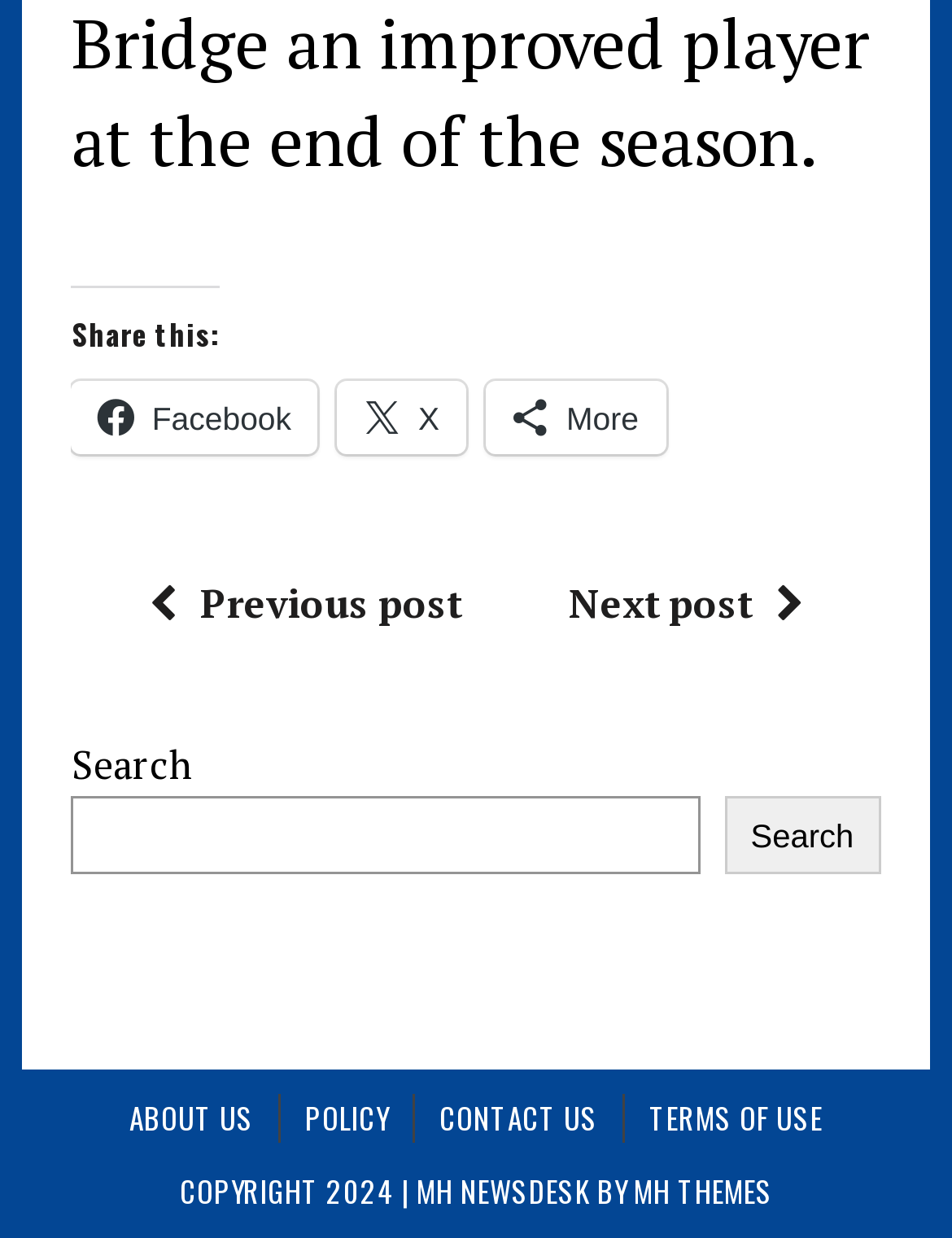Provide a short, one-word or phrase answer to the question below:
What is the purpose of the button next to the search box?

Search